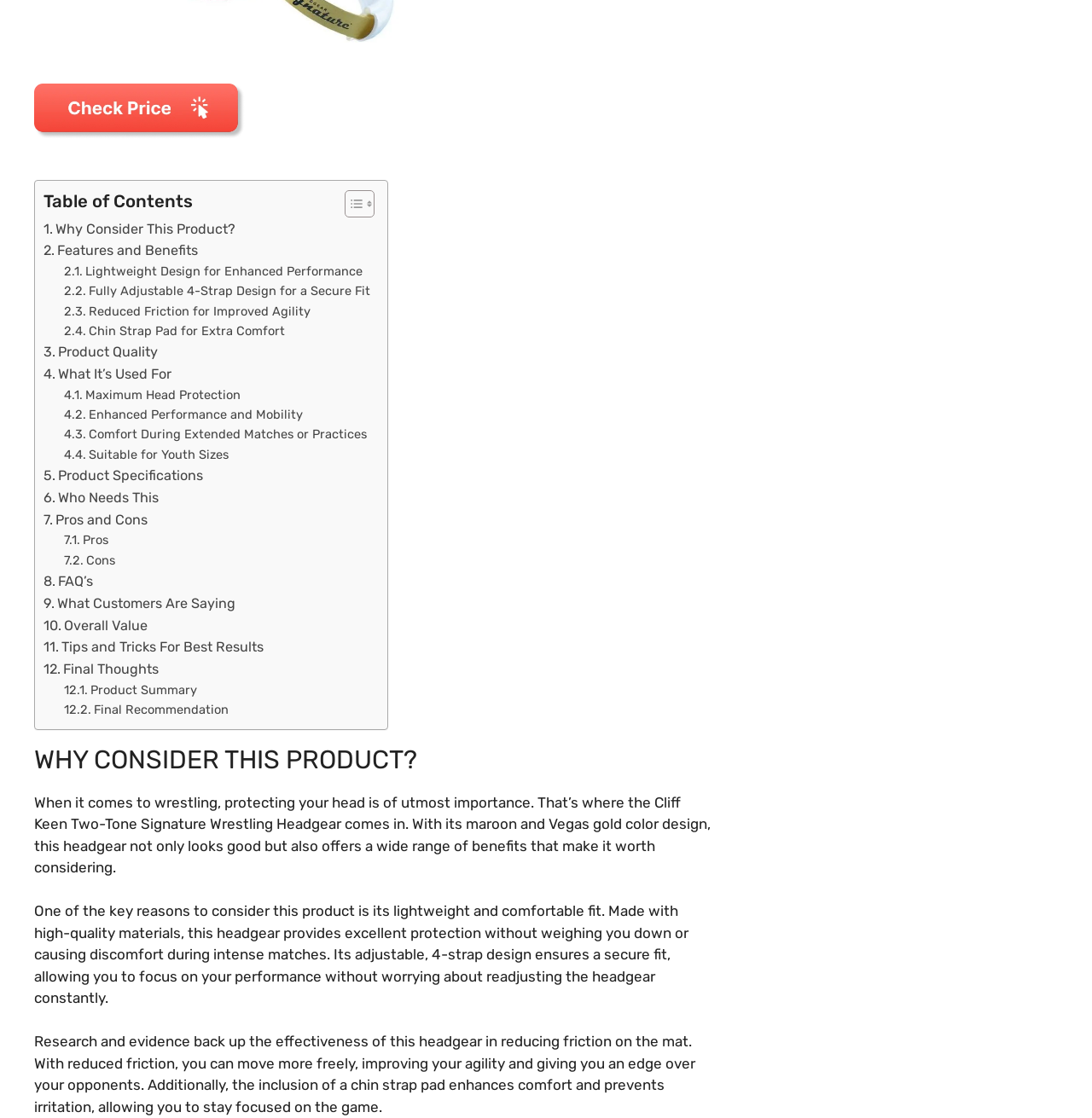Please identify the bounding box coordinates of the element's region that needs to be clicked to fulfill the following instruction: "Learn about the features and benefits". The bounding box coordinates should consist of four float numbers between 0 and 1, i.e., [left, top, right, bottom].

[0.04, 0.215, 0.181, 0.234]